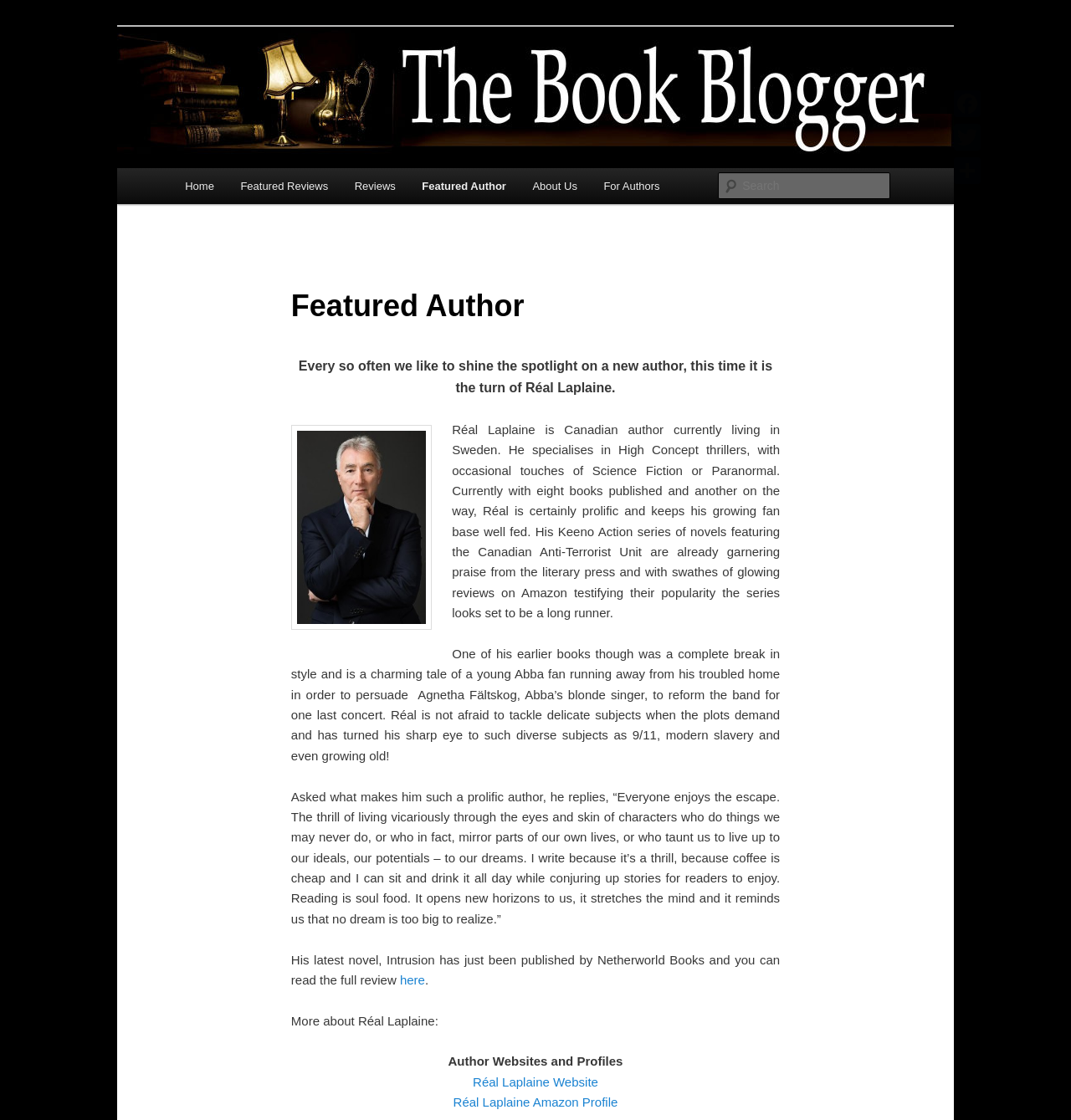Please reply to the following question using a single word or phrase: 
What genre does Réal Laplaine specialize in?

High Concept thrillers